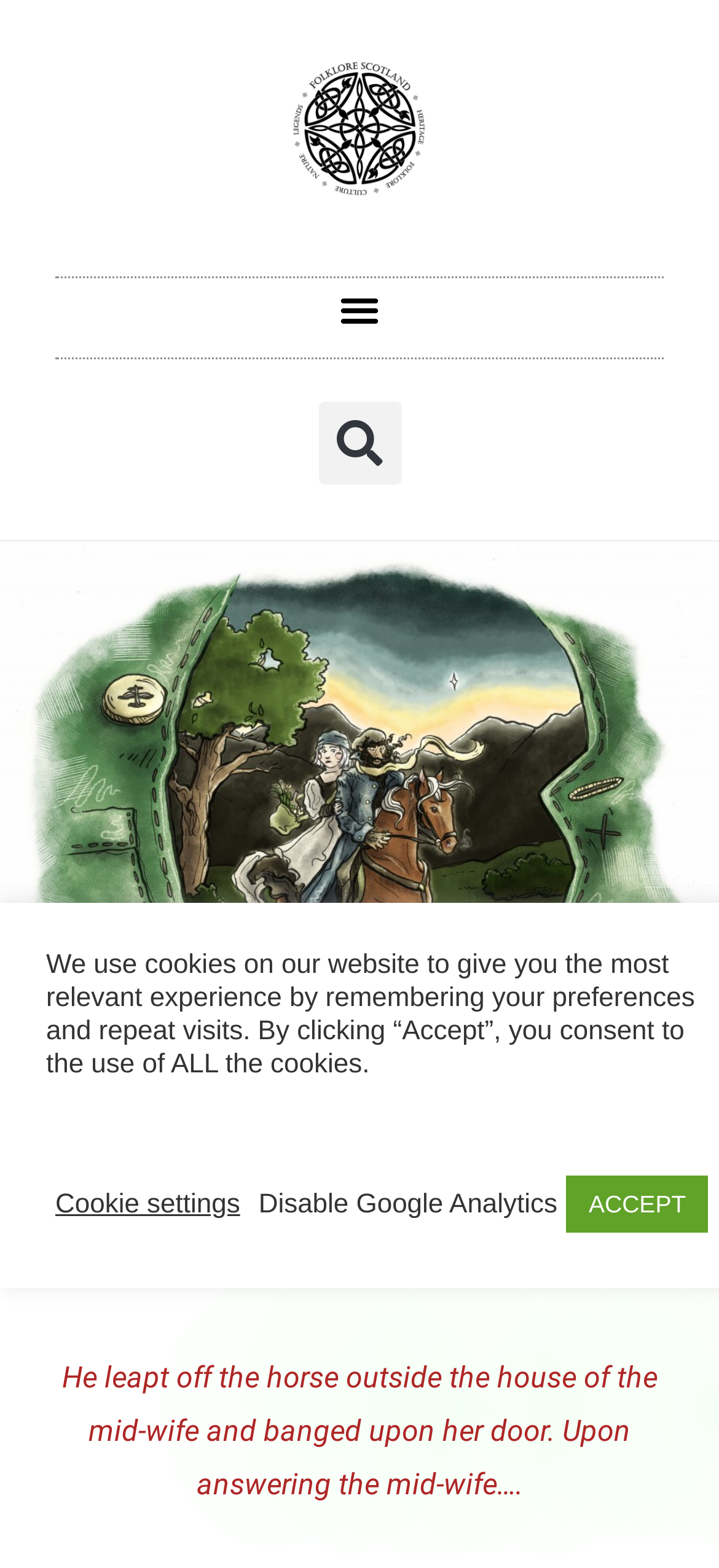Provide a thorough description of the webpage's content and layout.

The webpage is about a folklore story titled "The Brownie's Coat" from Scotland. At the top center of the page, there is a link. Below it, on the right side, there is a menu toggle button. On the left side, there is a search bar with a search button next to it. 

The main content of the webpage is a passage of text that describes a scene where a brownie leaps off a horse and bangs on a midwife's door. This passage is located near the bottom of the page.

Above the main content, there is a notification about the use of cookies on the website. This notification is divided into two sections. The first section explains the use of cookies, and the second section provides options to customize cookie settings. The options include a "Cookie settings" button, a "Disable Google Analytics" link, and an "ACCEPT" button. The notification is located near the middle of the page.